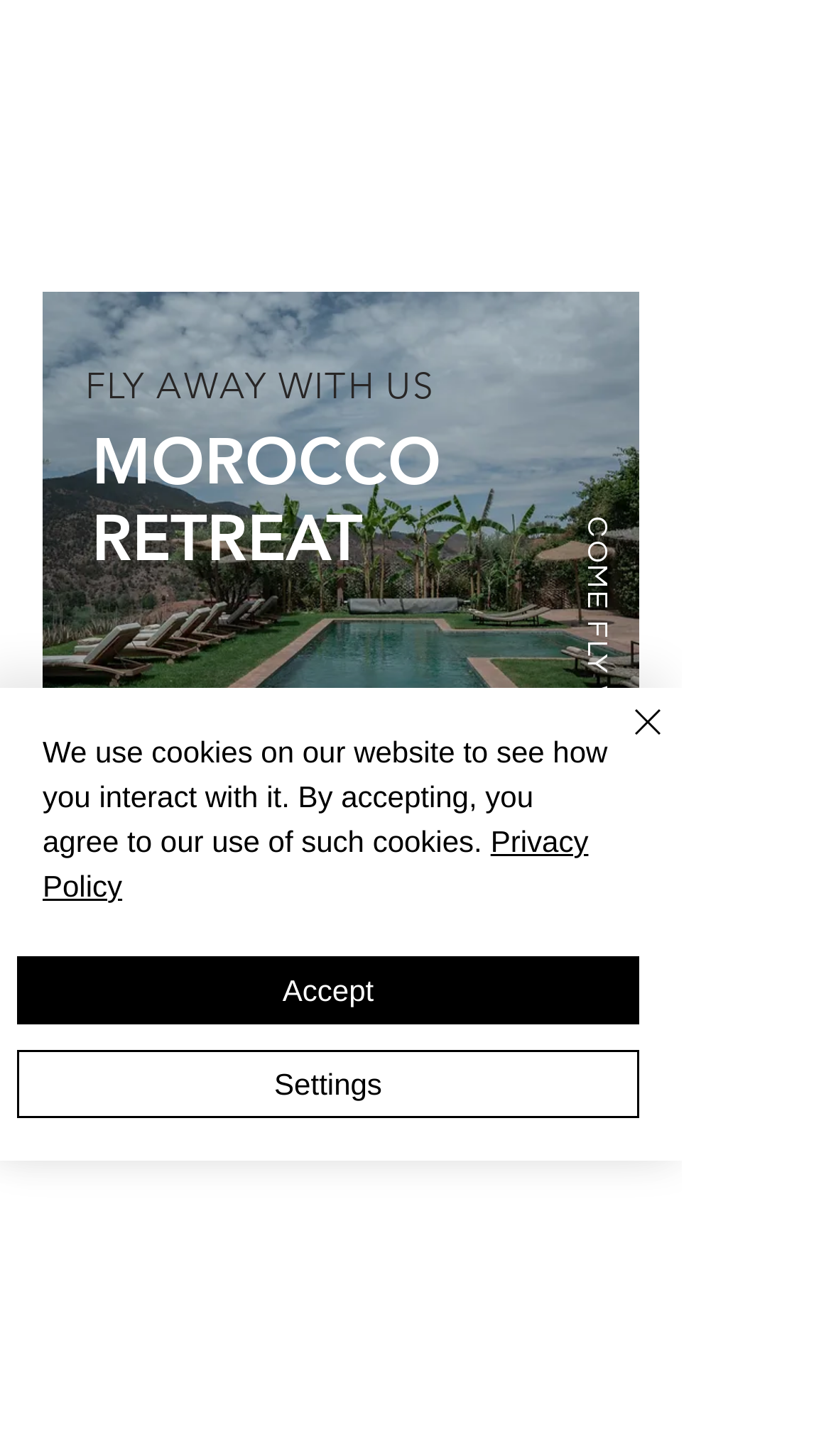Identify the bounding box coordinates for the region of the element that should be clicked to carry out the instruction: "Join us on the App". The bounding box coordinates should be four float numbers between 0 and 1, i.e., [left, top, right, bottom].

[0.095, 0.02, 0.37, 0.041]